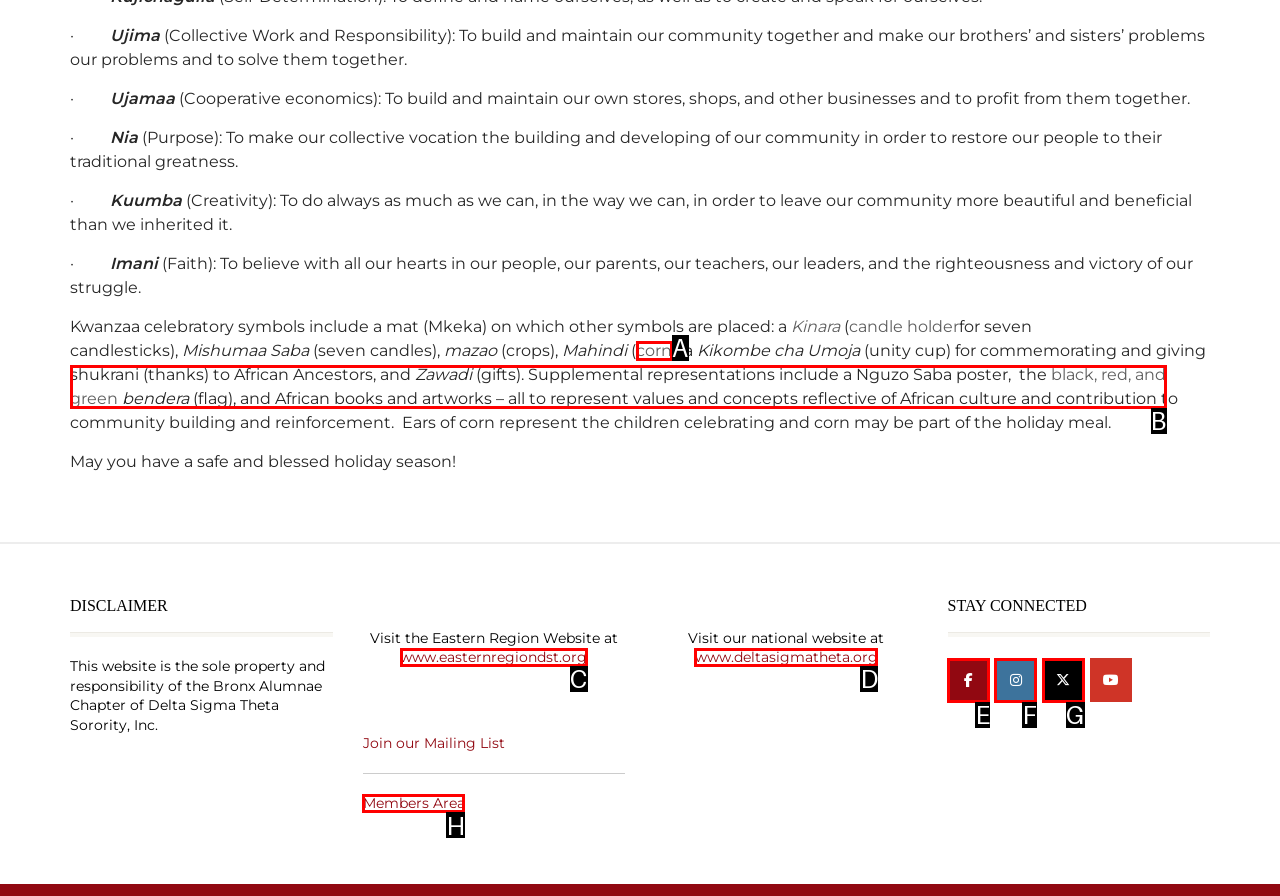Select the proper UI element to click in order to perform the following task: Go to the Members Area. Indicate your choice with the letter of the appropriate option.

H